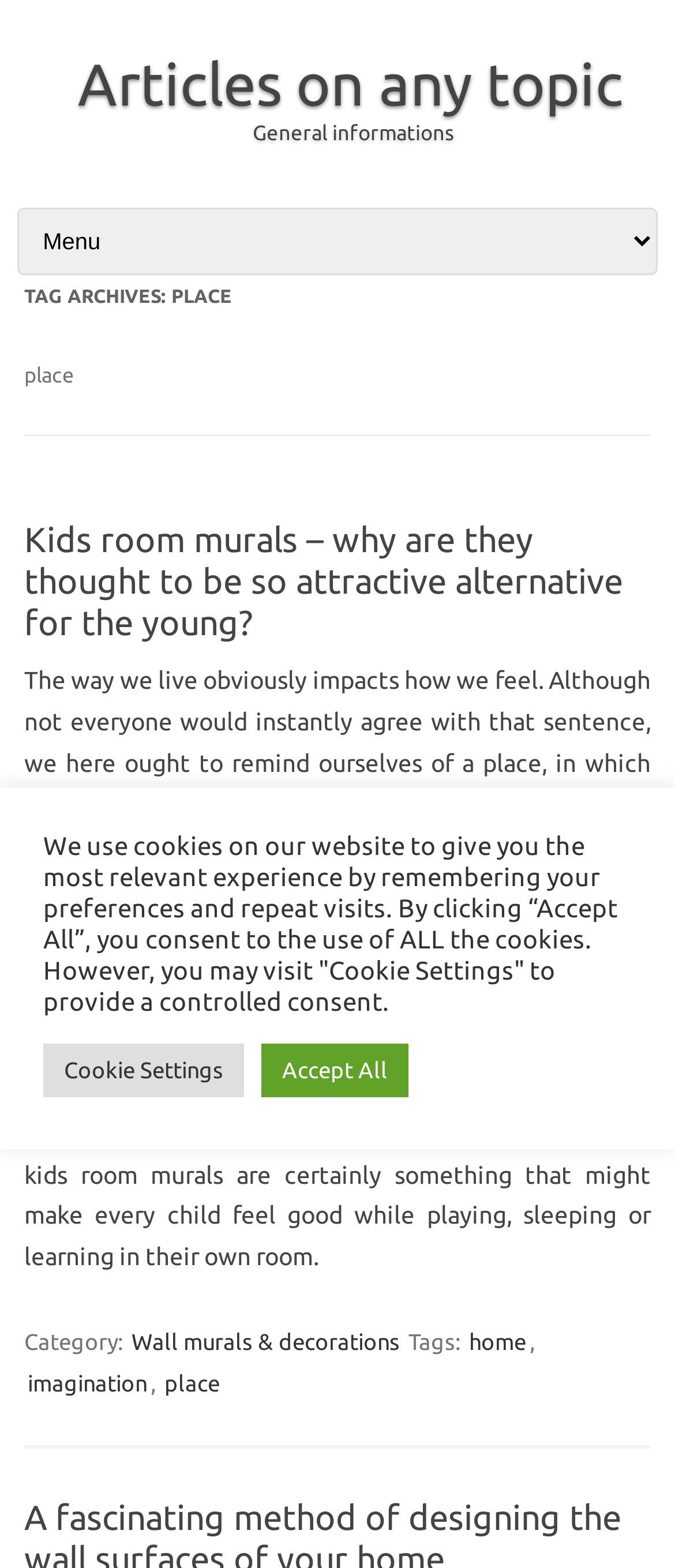Given the description "General informations", determine the bounding box of the corresponding UI element.

[0.328, 0.077, 0.672, 0.092]